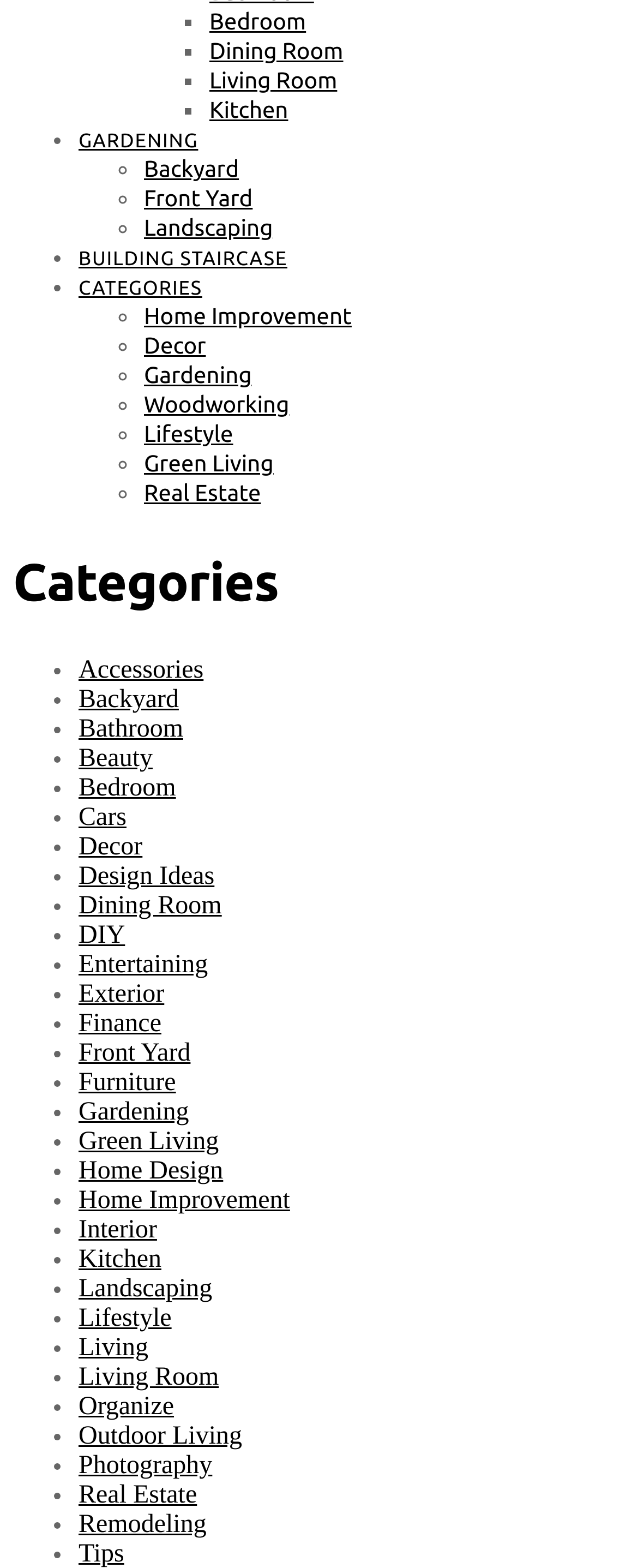Find the bounding box coordinates for the HTML element described as: "Real Estate". The coordinates should consist of four float values between 0 and 1, i.e., [left, top, right, bottom].

[0.228, 0.26, 0.411, 0.278]